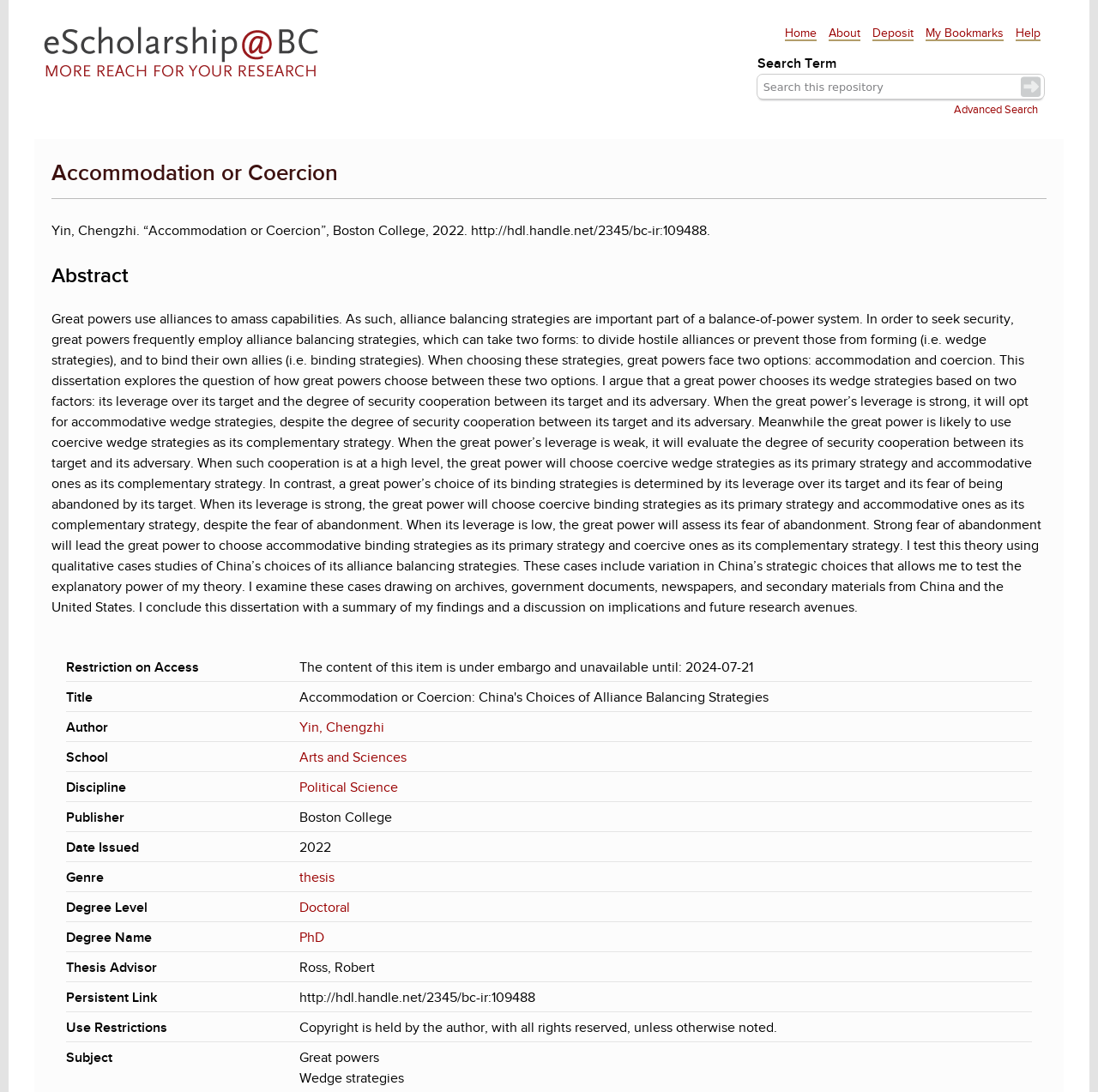Can you find the bounding box coordinates for the element that needs to be clicked to execute this instruction: "click the 'Advanced Search' link"? The coordinates should be given as four float numbers between 0 and 1, i.e., [left, top, right, bottom].

[0.869, 0.091, 0.945, 0.11]